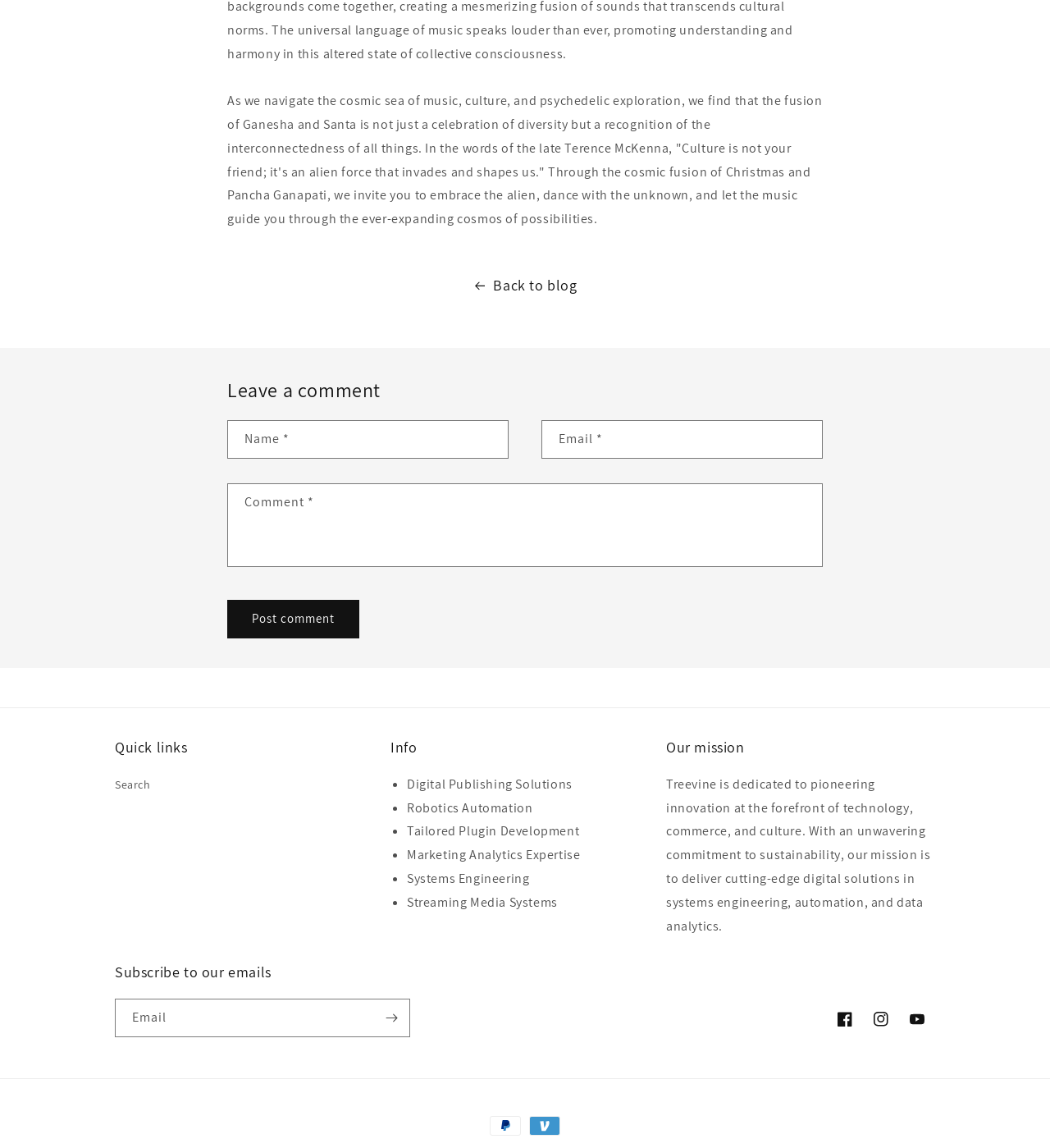Answer the following inquiry with a single word or phrase:
What services does Treevine offer?

Digital solutions